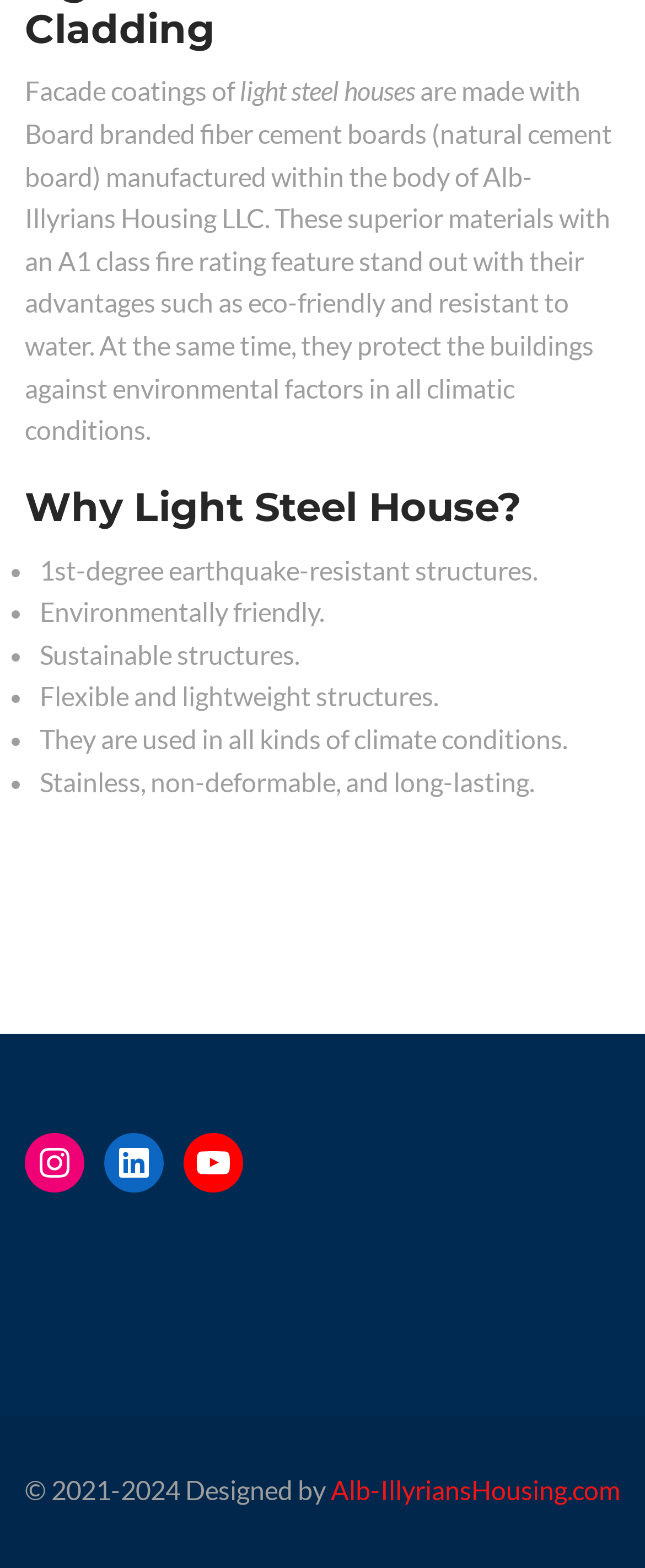What social media platforms are linked on the webpage?
Answer the question with just one word or phrase using the image.

Instagram, LinkedIn, YouTube